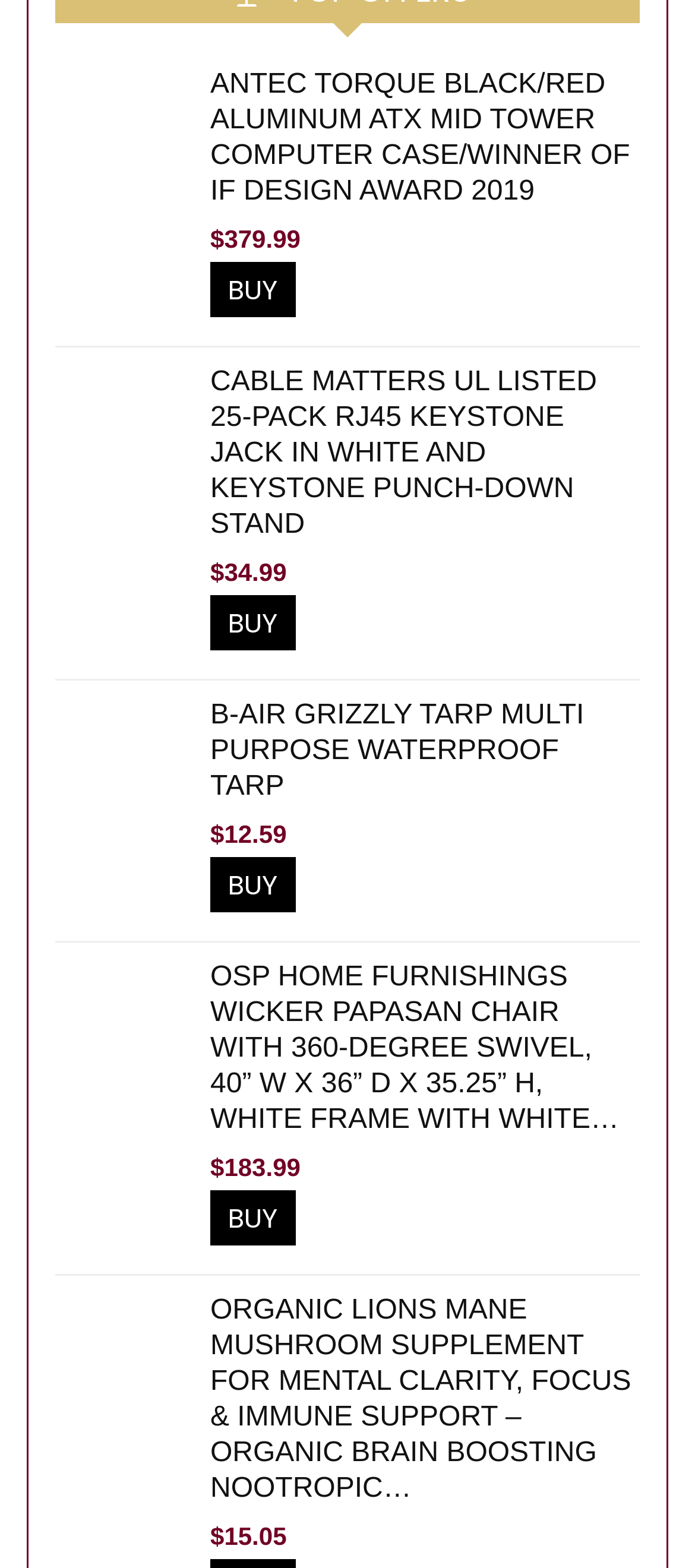Can you buy the ORGANIC LIONS MANE MUSHROOM SUPPLEMENT on this webpage?
Based on the image, please offer an in-depth response to the question.

I found a 'BUY' link element near the price of the ORGANIC LIONS MANE MUSHROOM SUPPLEMENT, which indicates that it can be purchased on this webpage.